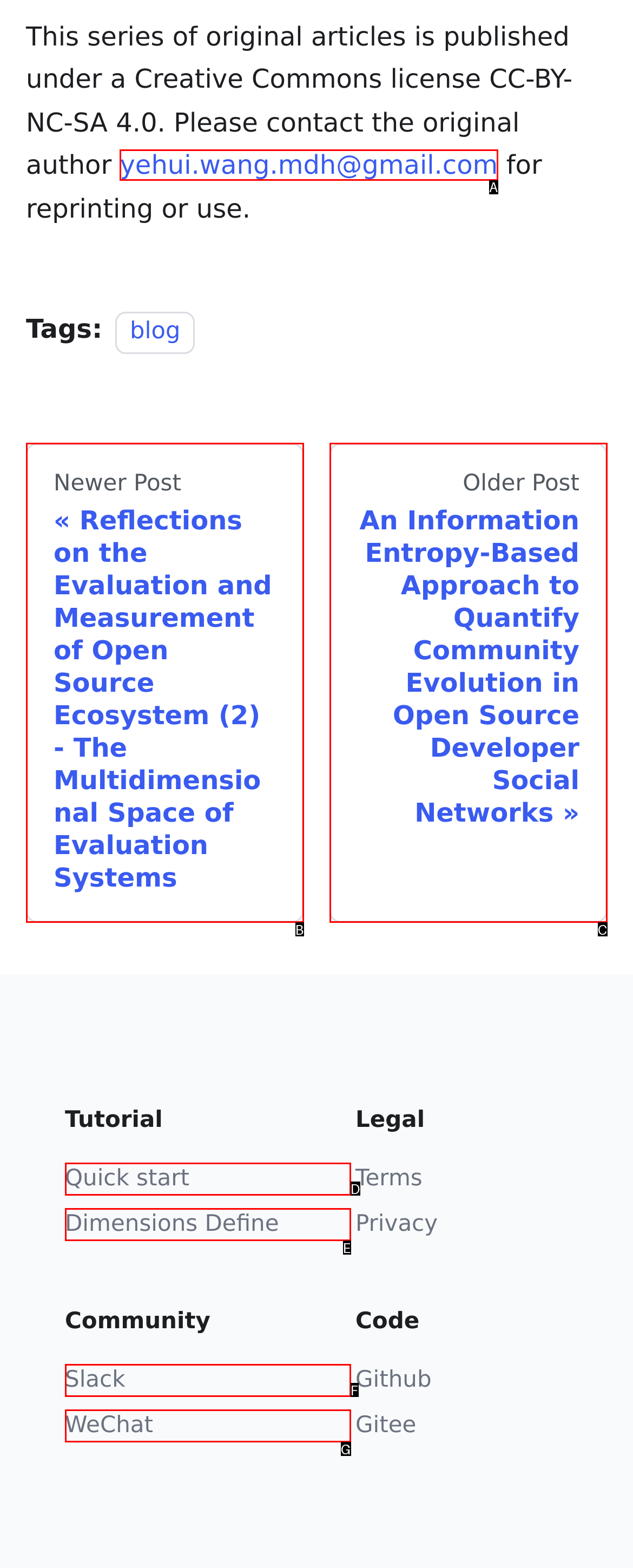Choose the option that best matches the description: Quick start
Indicate the letter of the matching option directly.

D